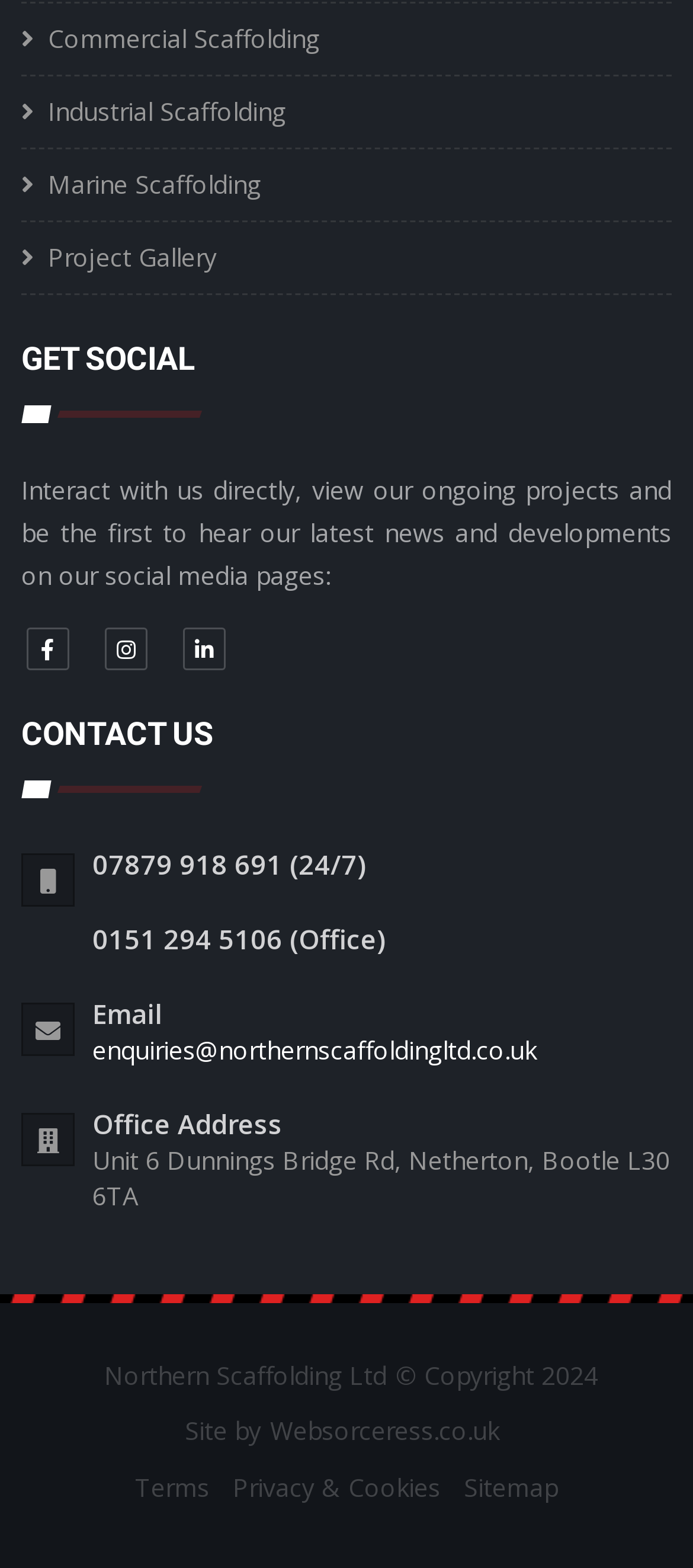Kindly provide the bounding box coordinates of the section you need to click on to fulfill the given instruction: "View terms and conditions".

[0.182, 0.937, 0.315, 0.959]